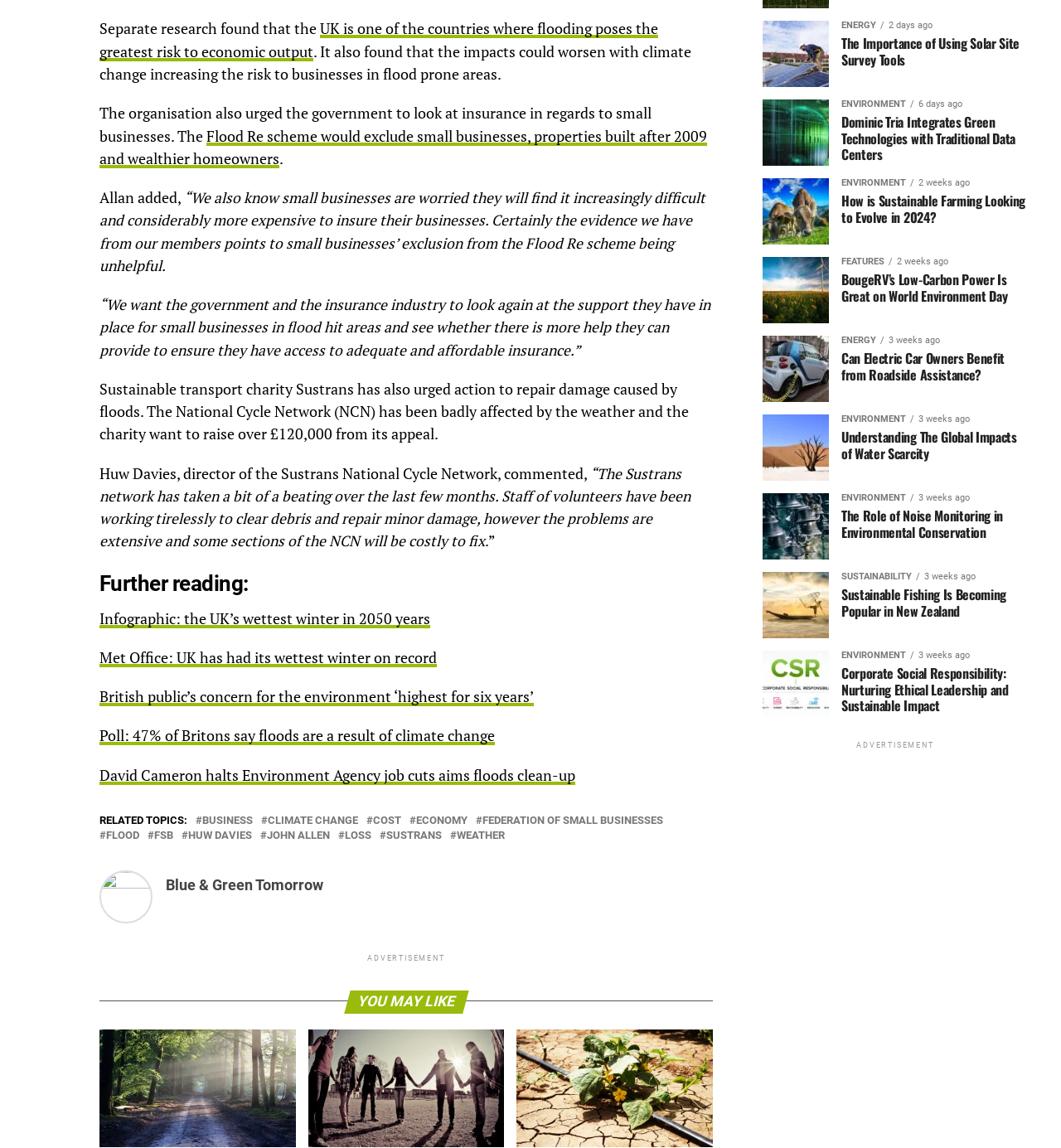What is the name of the charity mentioned in the article?
Respond to the question with a single word or phrase according to the image.

Sustrans